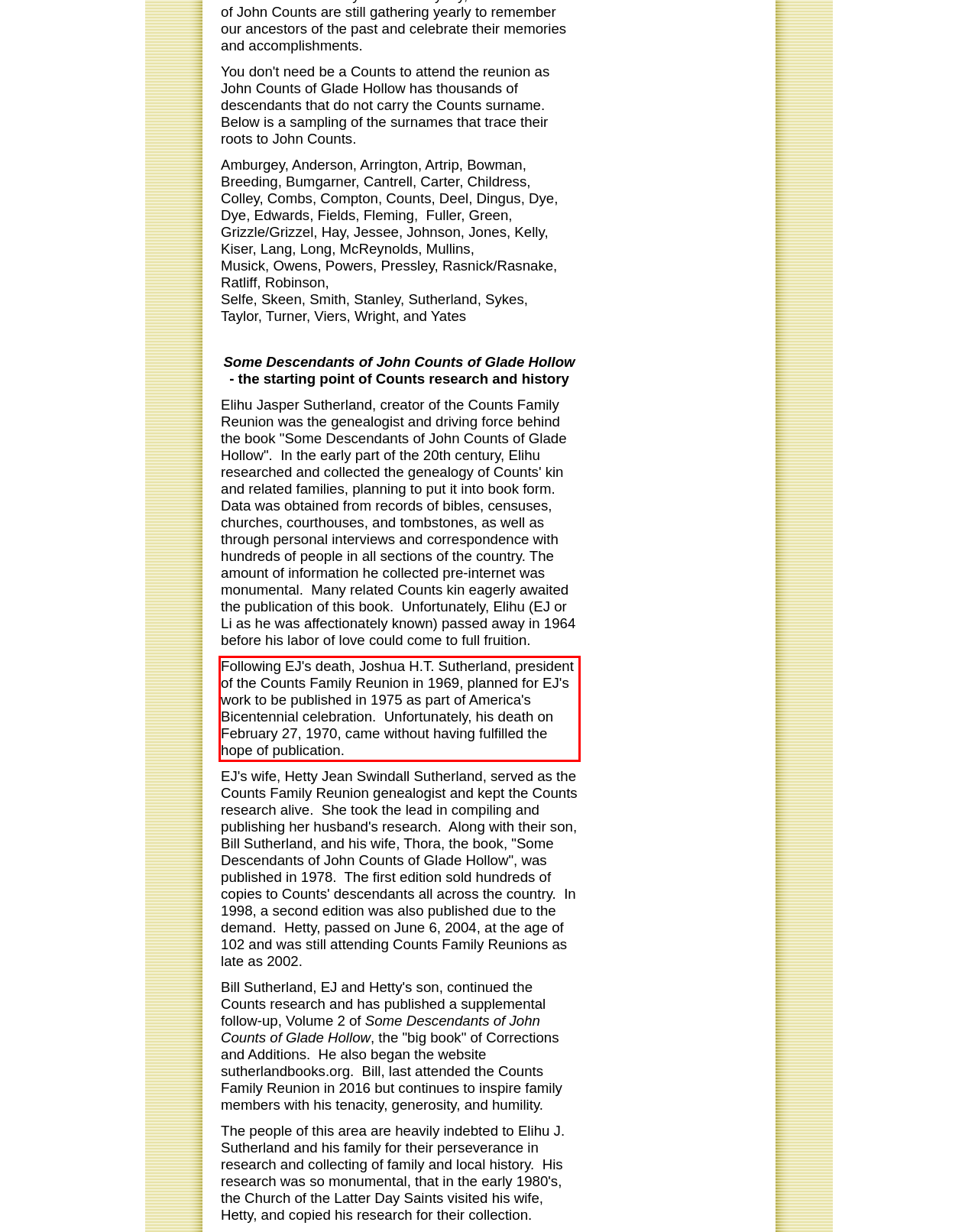Please examine the screenshot of the webpage and read the text present within the red rectangle bounding box.

Following EJ's death, Joshua H.T. Sutherland, president of the Counts Family Reunion in 1969, planned for EJ's work to be published in 1975 as part of America's Bicentennial celebration. Unfortunately, his death on February 27, 1970, came without having fulfilled the hope of publication.